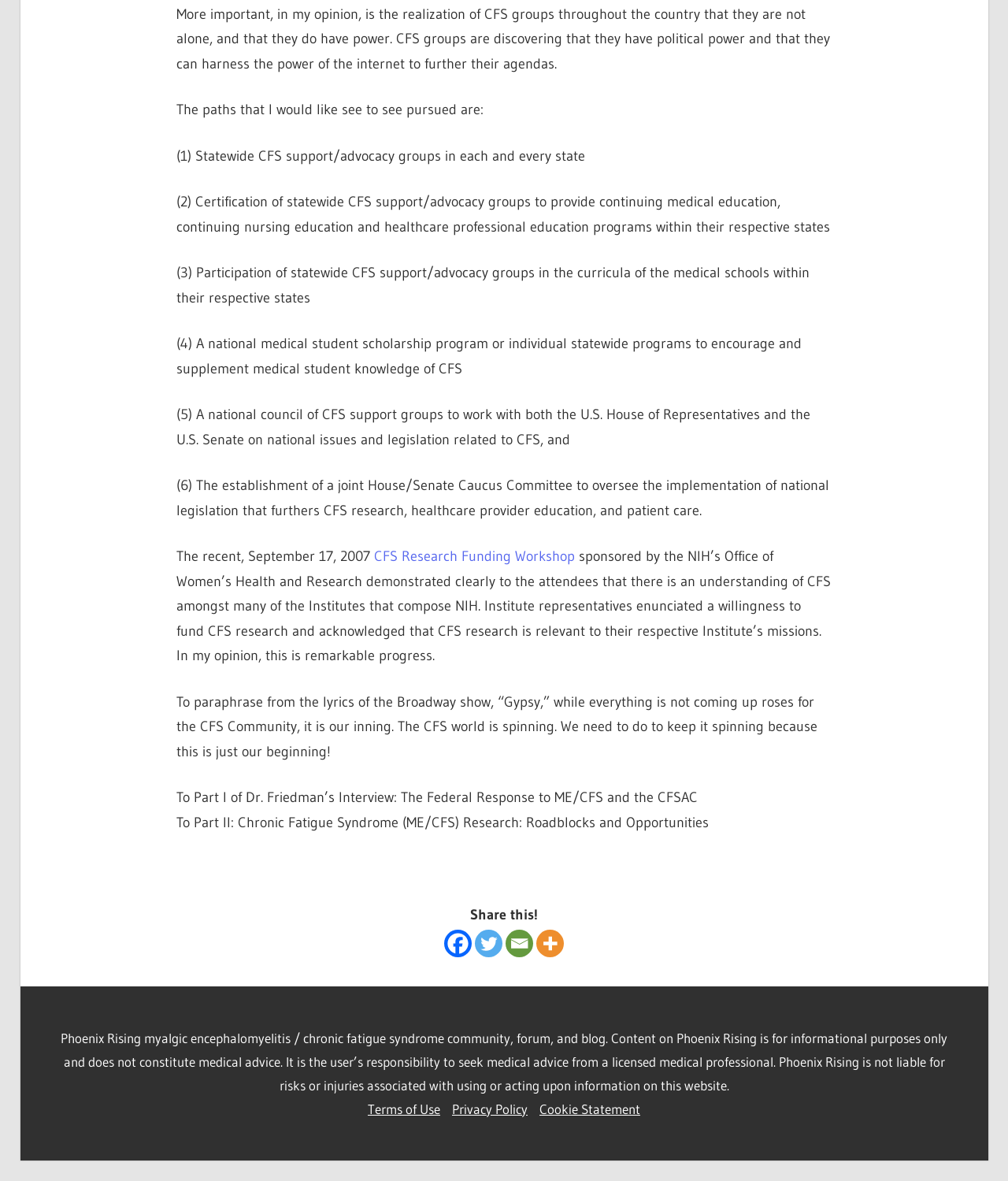Answer the following query with a single word or phrase:
What is the purpose of the links at the bottom of the webpage?

Terms and policies